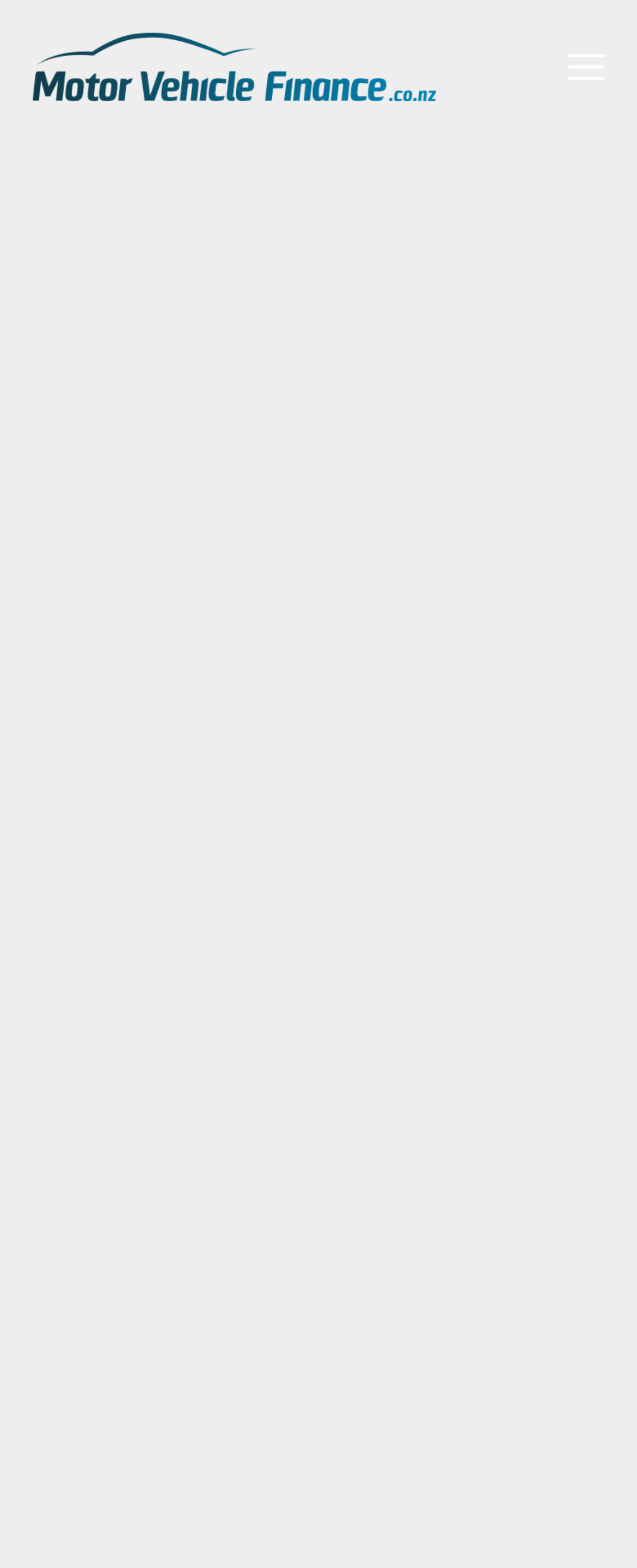What is the title of the first article?
Look at the screenshot and give a one-word or phrase answer.

Uncovering Hidden Savings